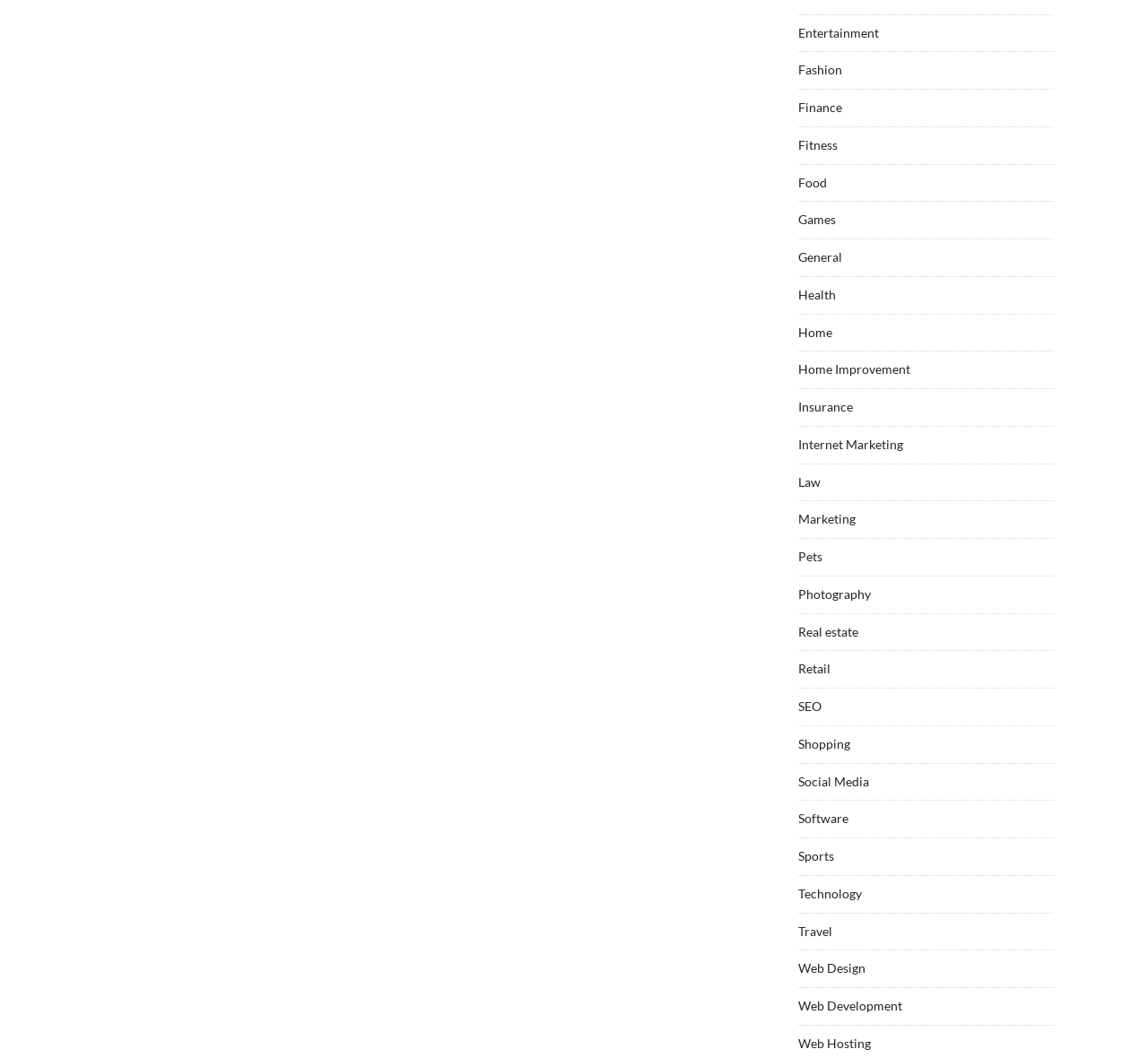Show the bounding box coordinates of the element that should be clicked to complete the task: "Explore Fashion".

[0.695, 0.059, 0.734, 0.073]